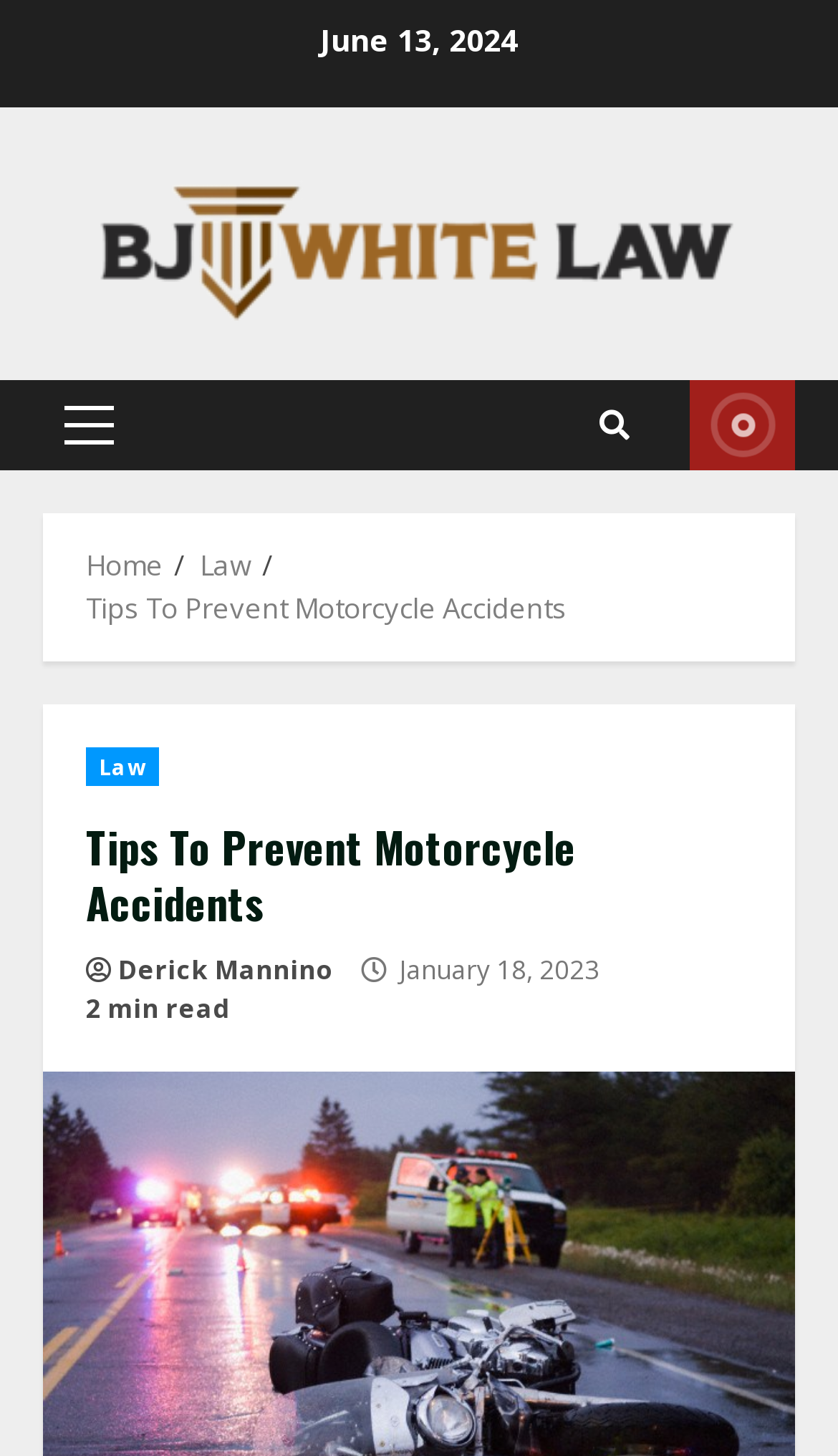Identify the bounding box for the described UI element: "Derick Mannino".

[0.141, 0.653, 0.397, 0.68]